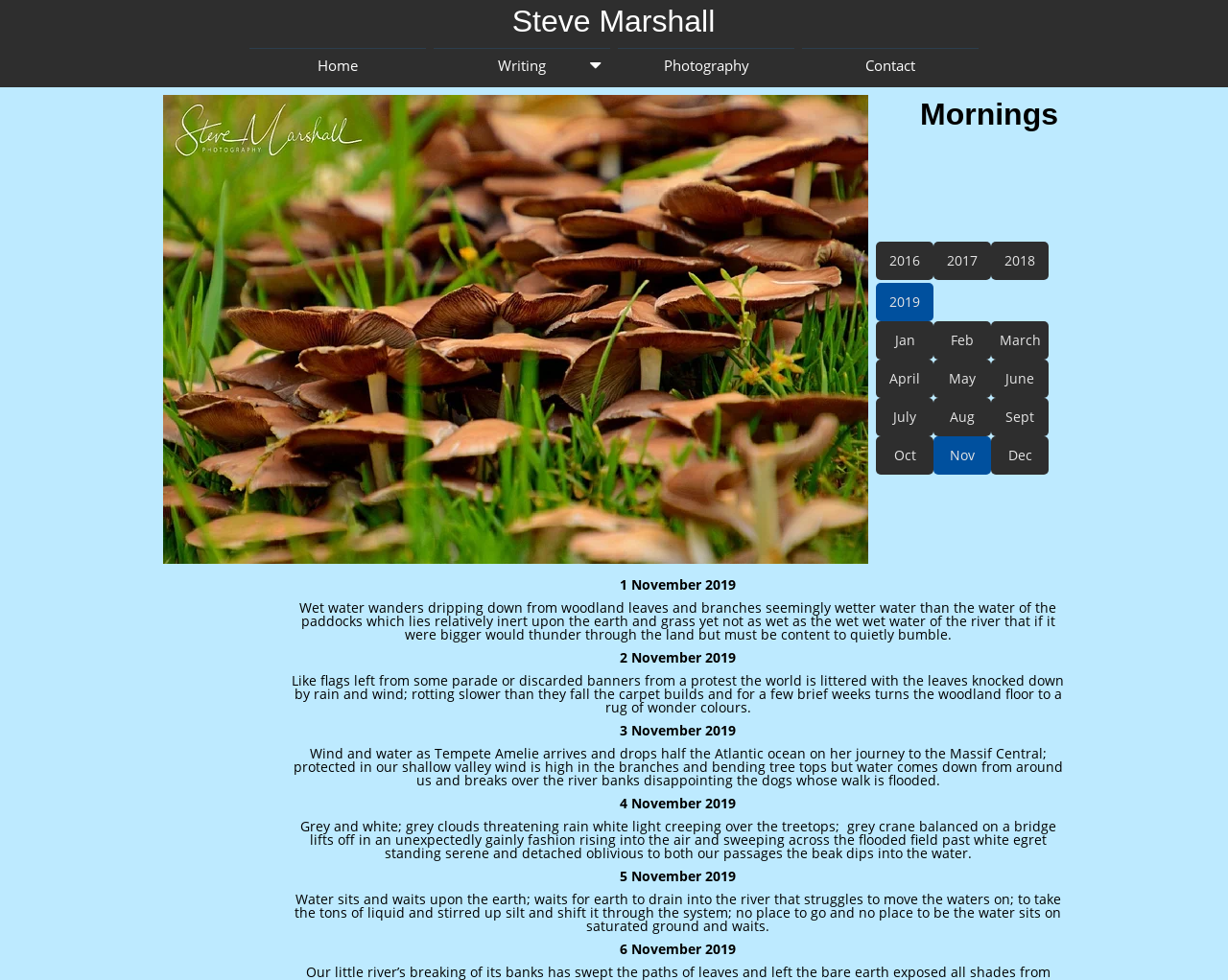Create a detailed description of the webpage's content and layout.

The webpage is a personal blog or journal belonging to Steve Marshall, as indicated by the heading at the top of the page. The page has a navigation menu at the top with links to "Home", "Writing", "Photography", and "Contact". 

Below the navigation menu, there is a table of links organized by year and month, with each link representing a specific date. The years range from 2016 to 2019, and the months are listed in alphabetical order. 

The main content of the page is a series of journal entries, each dated and accompanied by a descriptive passage of text. The entries are arranged in reverse chronological order, with the most recent entry at the top. The text describes the author's observations and experiences, often focusing on nature and the changing seasons. The entries are poetic and descriptive, with vivid imagery and figurative language.

There is also a heading titled "Mornings" located near the top of the page, but it does not appear to be directly related to the journal entries.